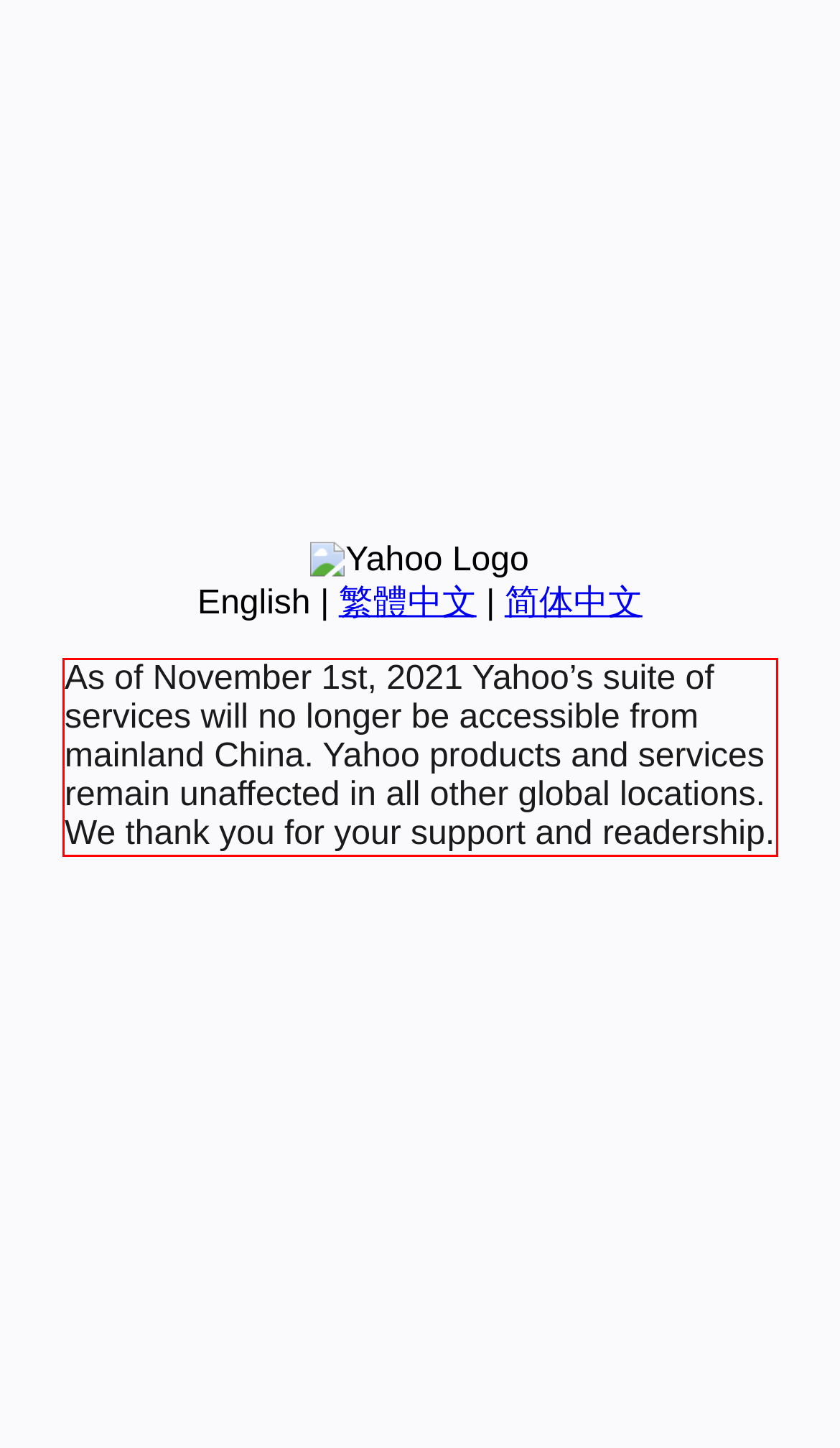You are provided with a screenshot of a webpage that includes a red bounding box. Extract and generate the text content found within the red bounding box.

As of November 1st, 2021 Yahoo’s suite of services will no longer be accessible from mainland China. Yahoo products and services remain unaffected in all other global locations. We thank you for your support and readership.